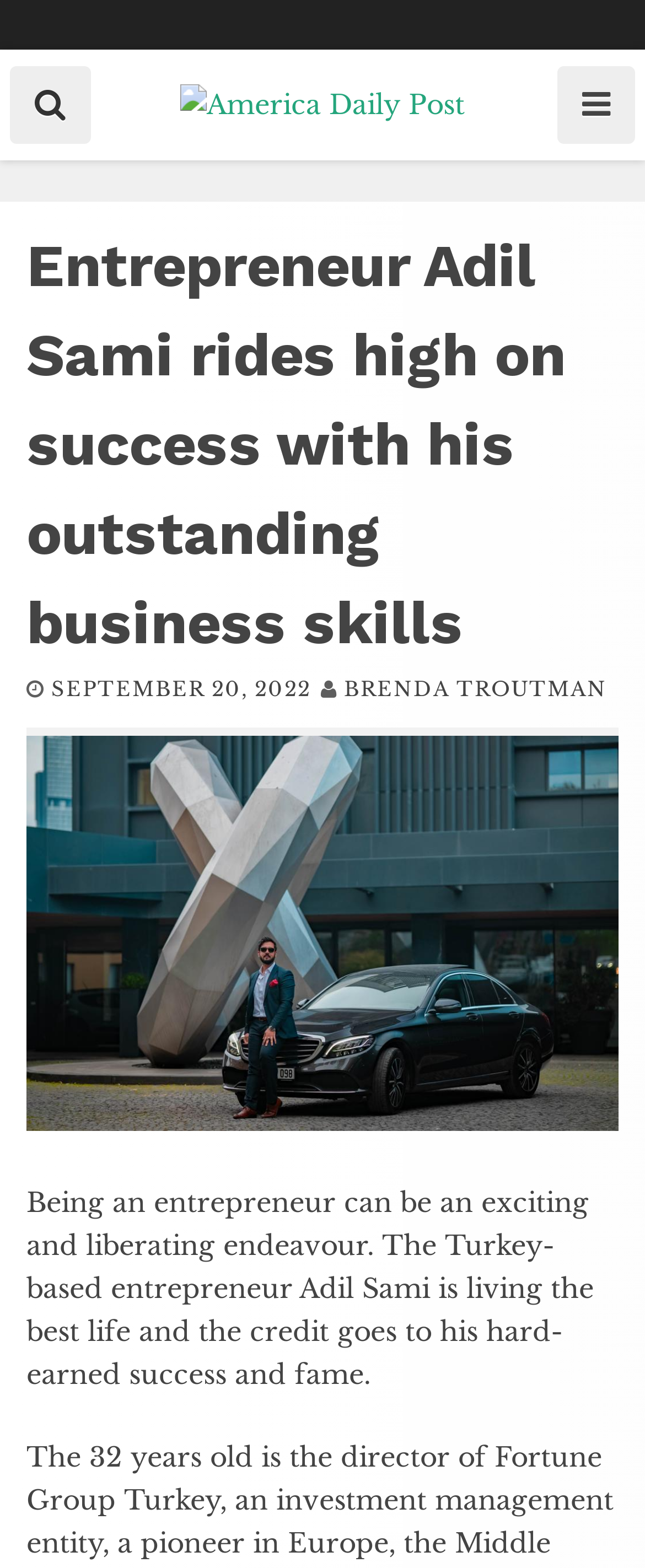Where is the entrepreneur Adil Sami based?
Please provide a single word or phrase based on the screenshot.

Turkey